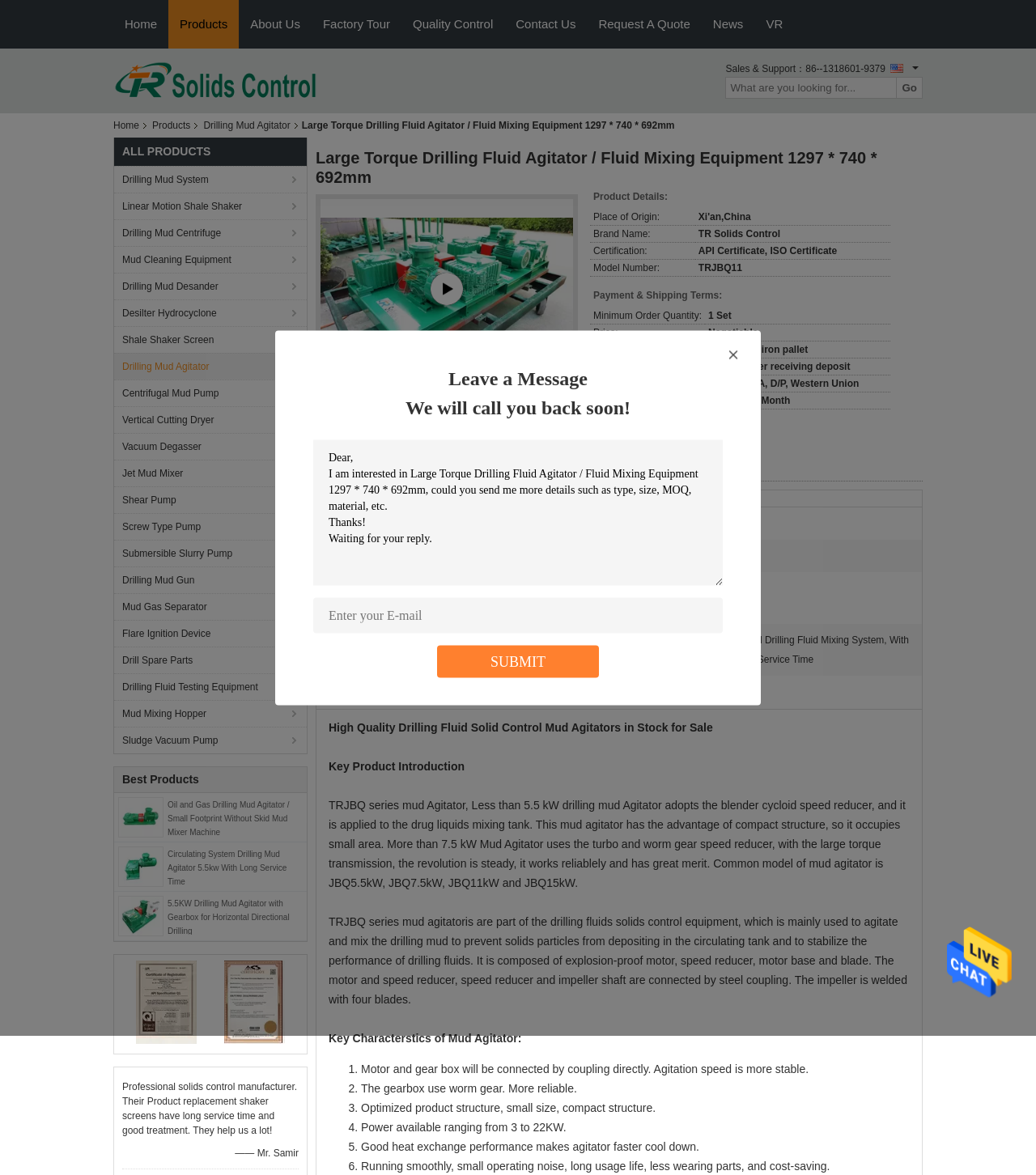How many products are listed in the table?
Please answer the question as detailed as possible.

There are two tables on the webpage, each containing a product. The first table has a product named 'Oil and Gas Drilling Mud Agitator / Small Footprint Without Skid Mud Mixer Machine', and the second table has a product named 'Circulating System Drilling Mud Agitator 5.5kw With Long Service Time'. Therefore, there are two products listed in the tables.